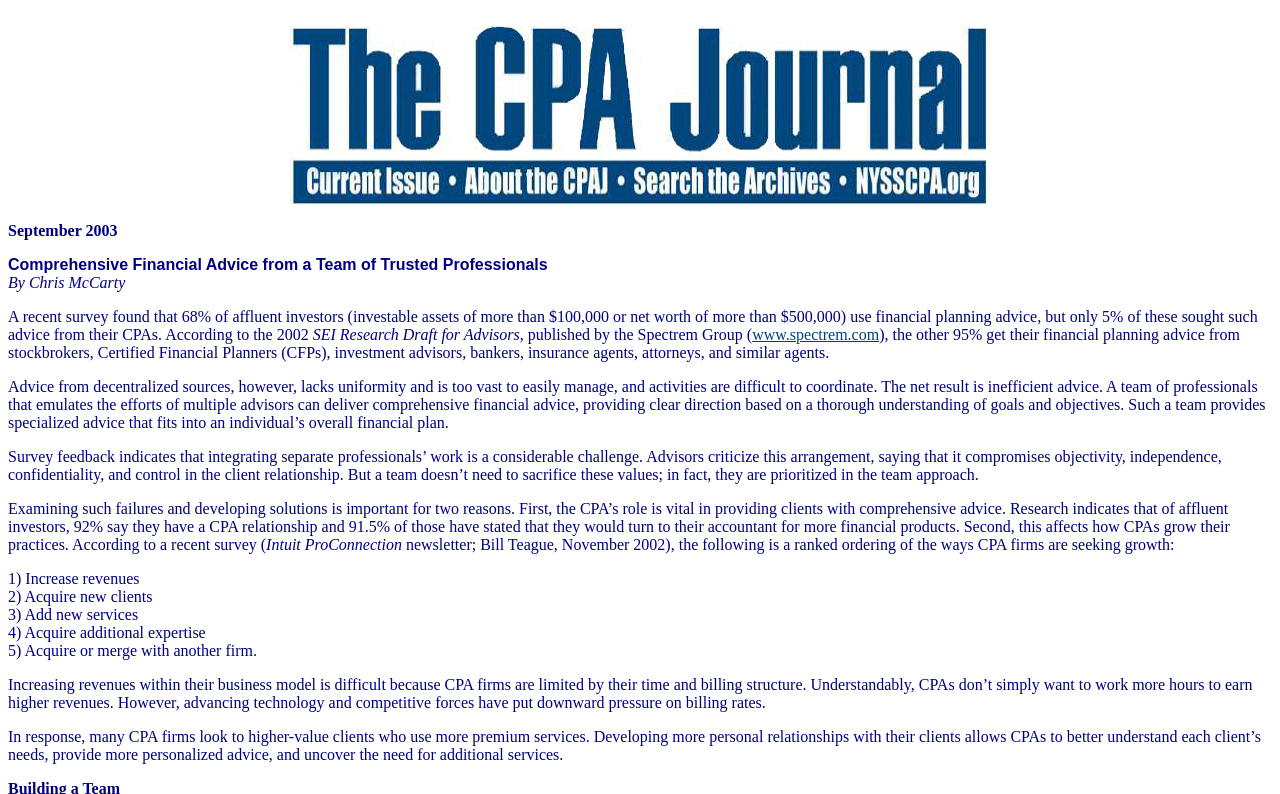Analyze the image and give a detailed response to the question:
What percentage of affluent investors use financial planning advice?

According to the text, a recent survey found that 68% of affluent investors (investable assets of more than $100,000 or net worth of more than $500,000) use financial planning advice.